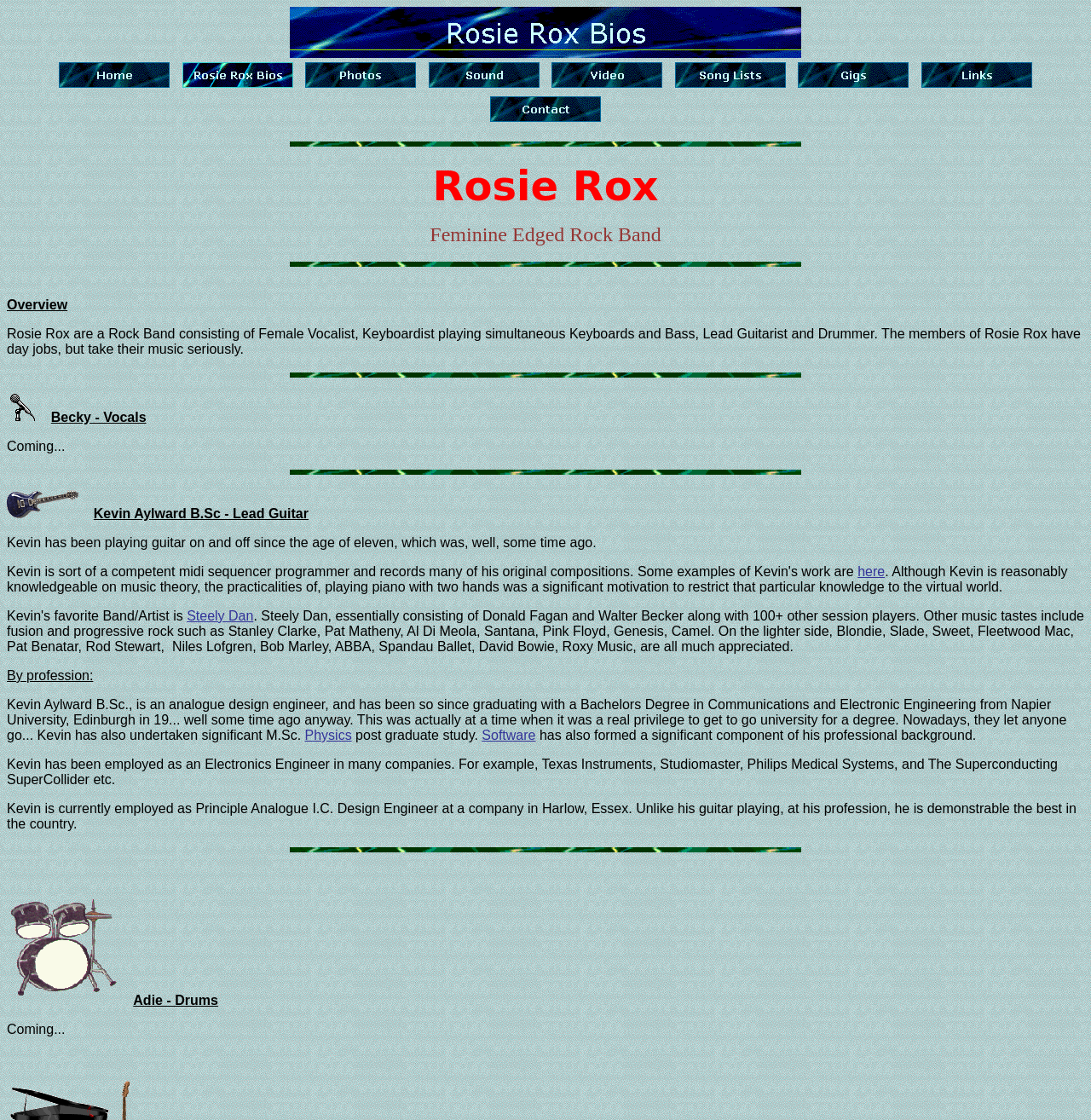What is Kevin's profession?
Please answer the question with a detailed and comprehensive explanation.

Kevin's profession can be found in the StaticText element with the text 'Kevin Aylward B.Sc., is an analogue design engineer...' at coordinates [0.006, 0.623, 0.978, 0.663]. This text describes Kevin's profession as an analogue design engineer.